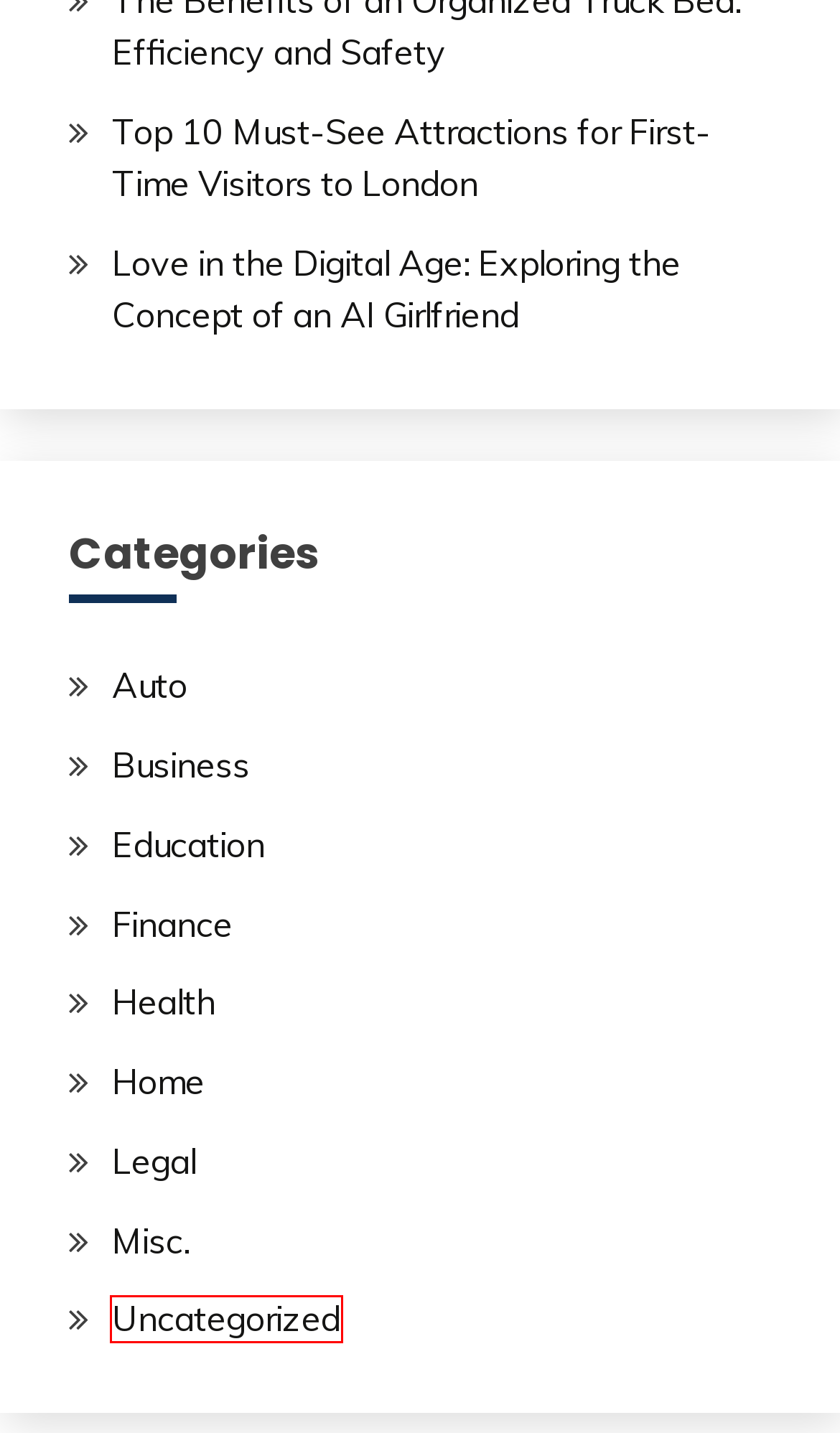You have a screenshot of a webpage with a red bounding box around an element. Choose the best matching webpage description that would appear after clicking the highlighted element. Here are the candidates:
A. Business Archives - Wake Up Roma!
B. Love in the Digital Age: Exploring the Concept of an AI Girlfriend - Wake Up Roma!
C. The Benefits of an Organized Truck Bed: Efficiency and Safety - Wake Up Roma!
D. Uncategorized Archives - Wake Up Roma!
E. Bank Account Protection: How To Protect Your Bank Account From Fraud - Wake Up Roma!
F. Blog Tool, Publishing Platform, and CMS – WordPress.org
G. Top 10 Must-See Attractions for First-Time Visitors to London - Wake Up Roma!
H. Keeping It Clean: The Essential Role of Filter Bags in Industrial Filtration Systems - Wake Up Roma!

D